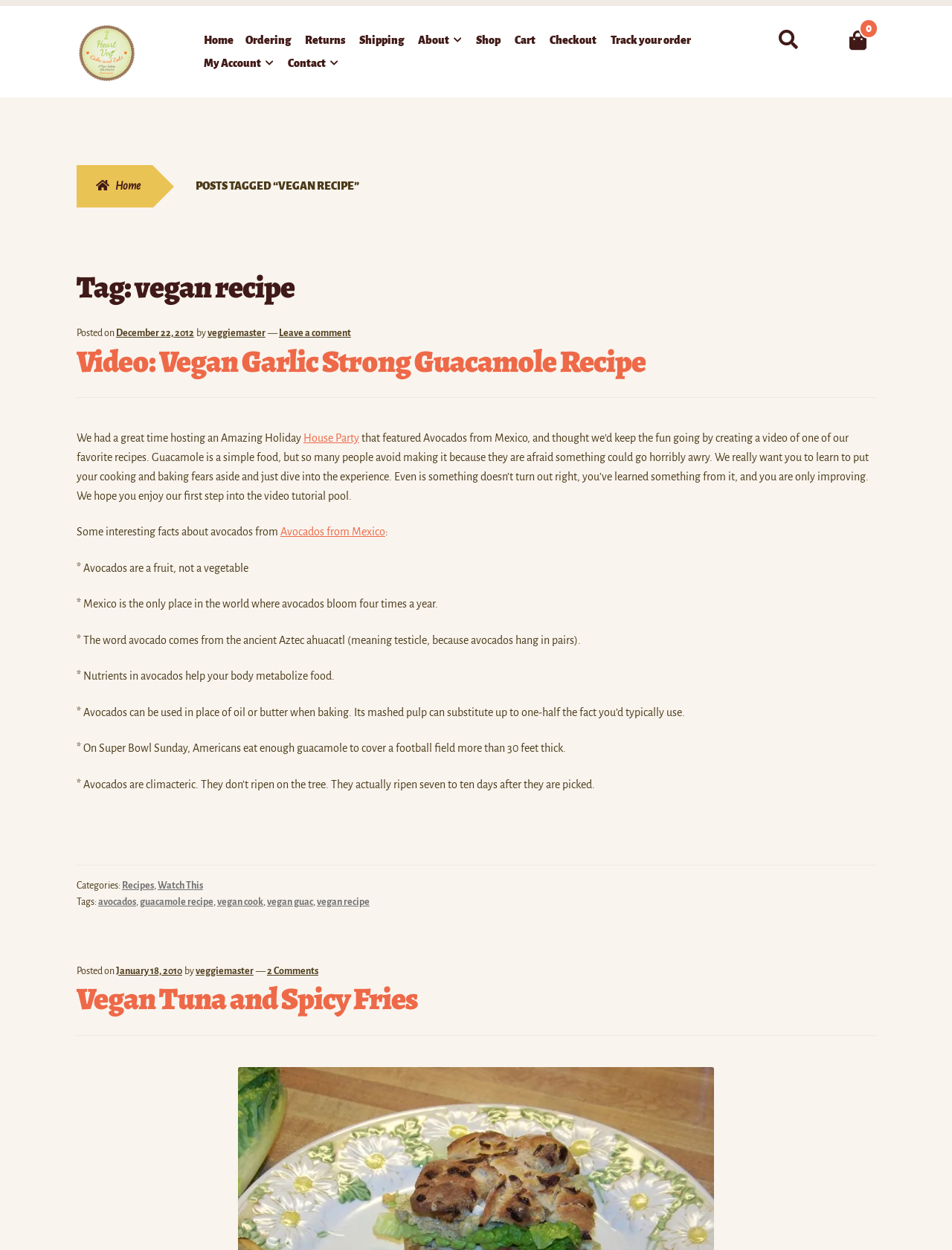What is the name of the website?
Answer with a single word or phrase by referring to the visual content.

I Heart Veg